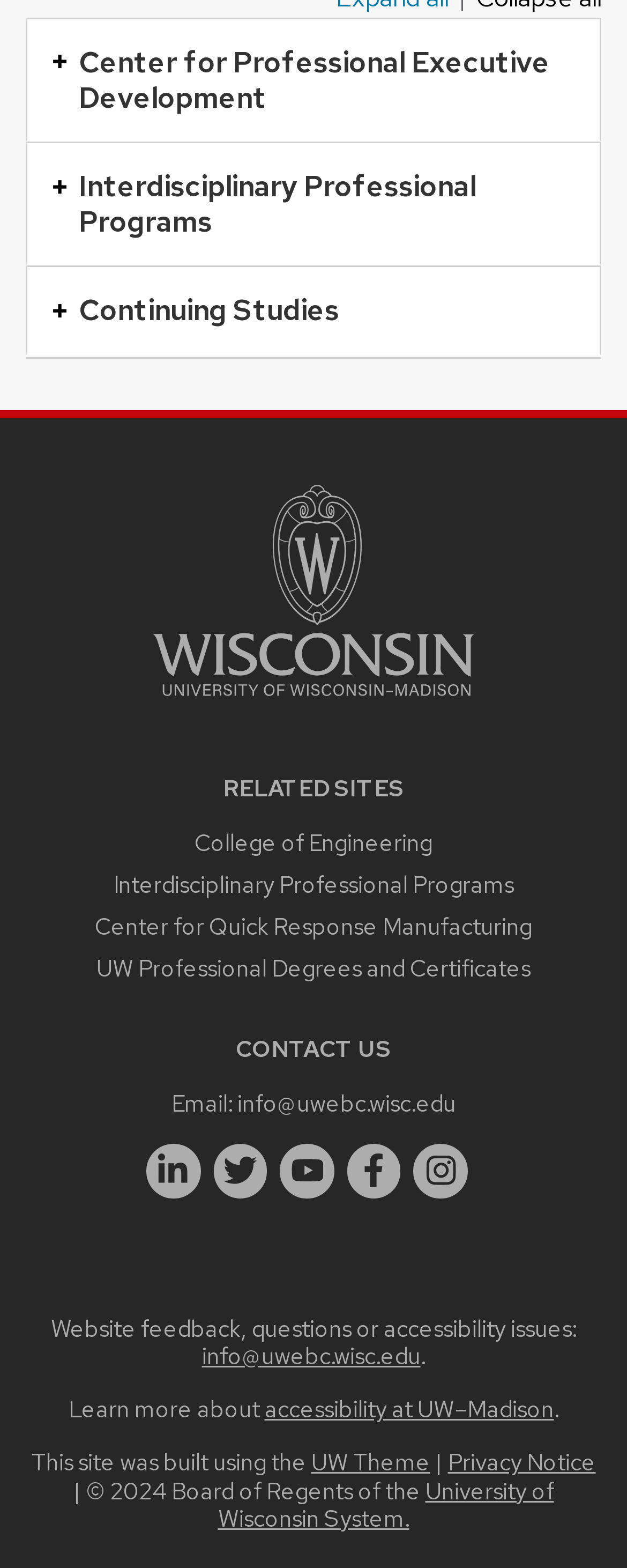Select the bounding box coordinates of the element I need to click to carry out the following instruction: "Visit the main university website".

[0.244, 0.437, 0.756, 0.459]